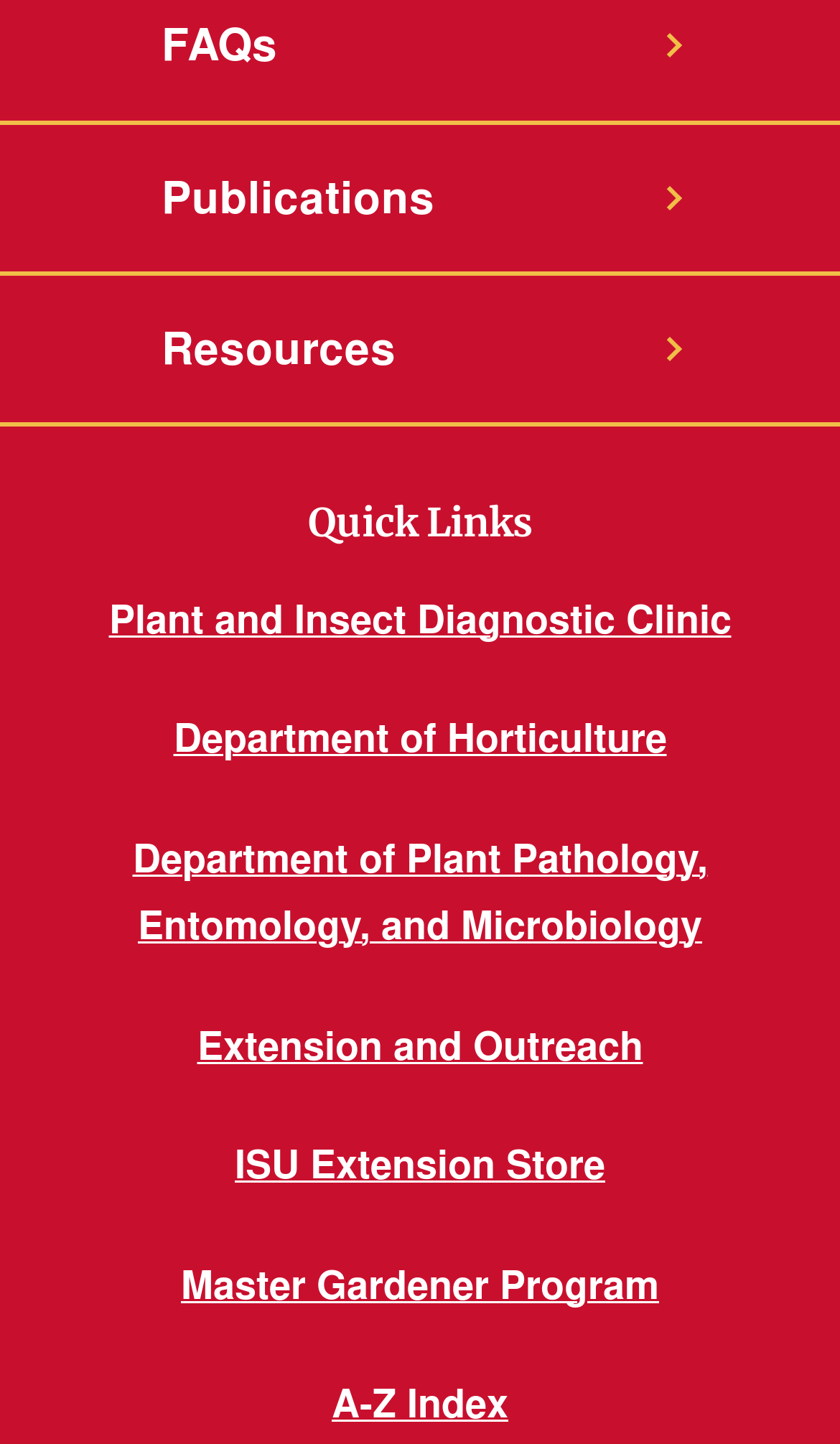Pinpoint the bounding box coordinates of the clickable element needed to complete the instruction: "go to plant and insect diagnostic clinic". The coordinates should be provided as four float numbers between 0 and 1: [left, top, right, bottom].

[0.129, 0.41, 0.871, 0.447]